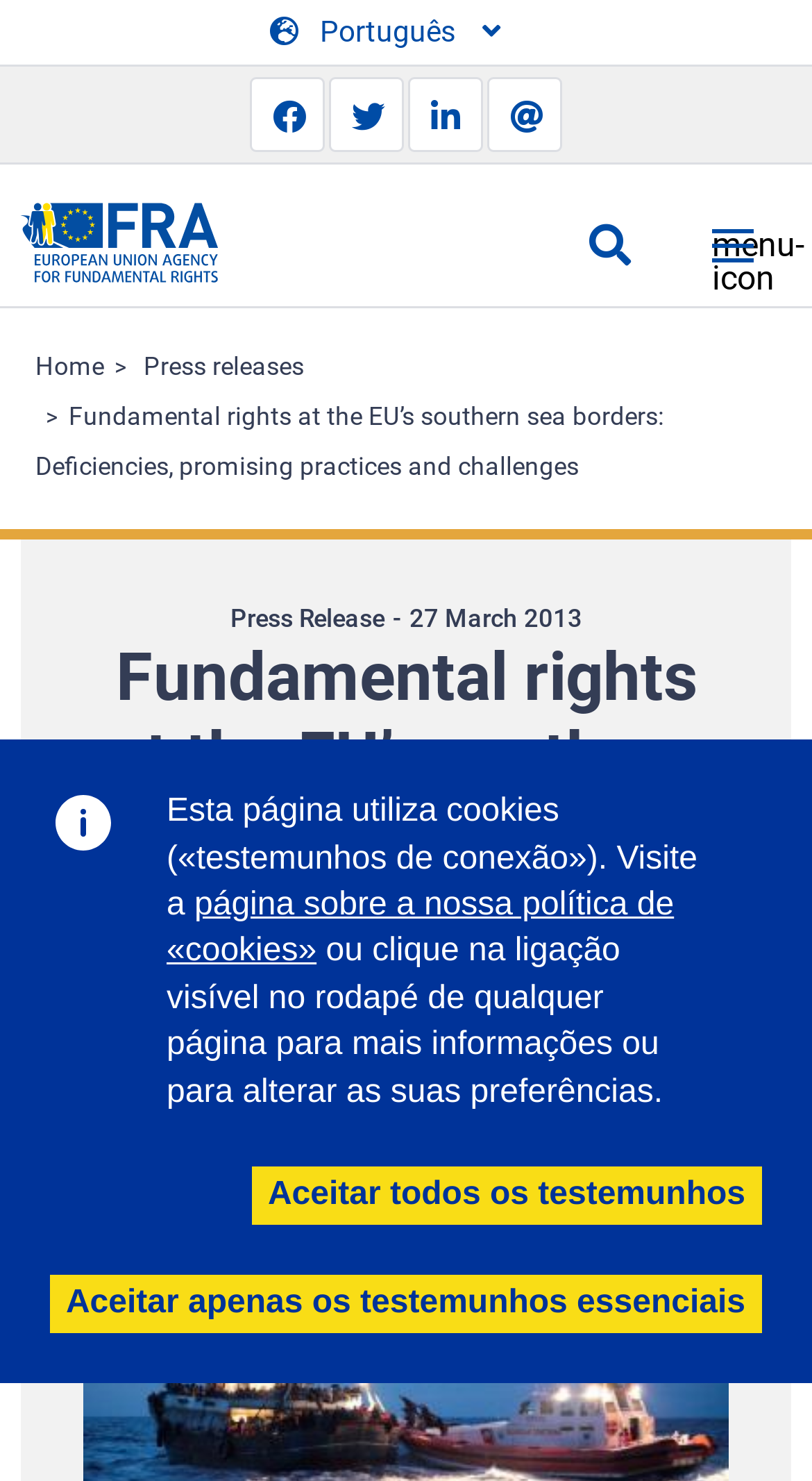Identify and provide the bounding box for the element described by: "Aceitar apenas os testemunhos essenciais".

[0.061, 0.861, 0.938, 0.9]